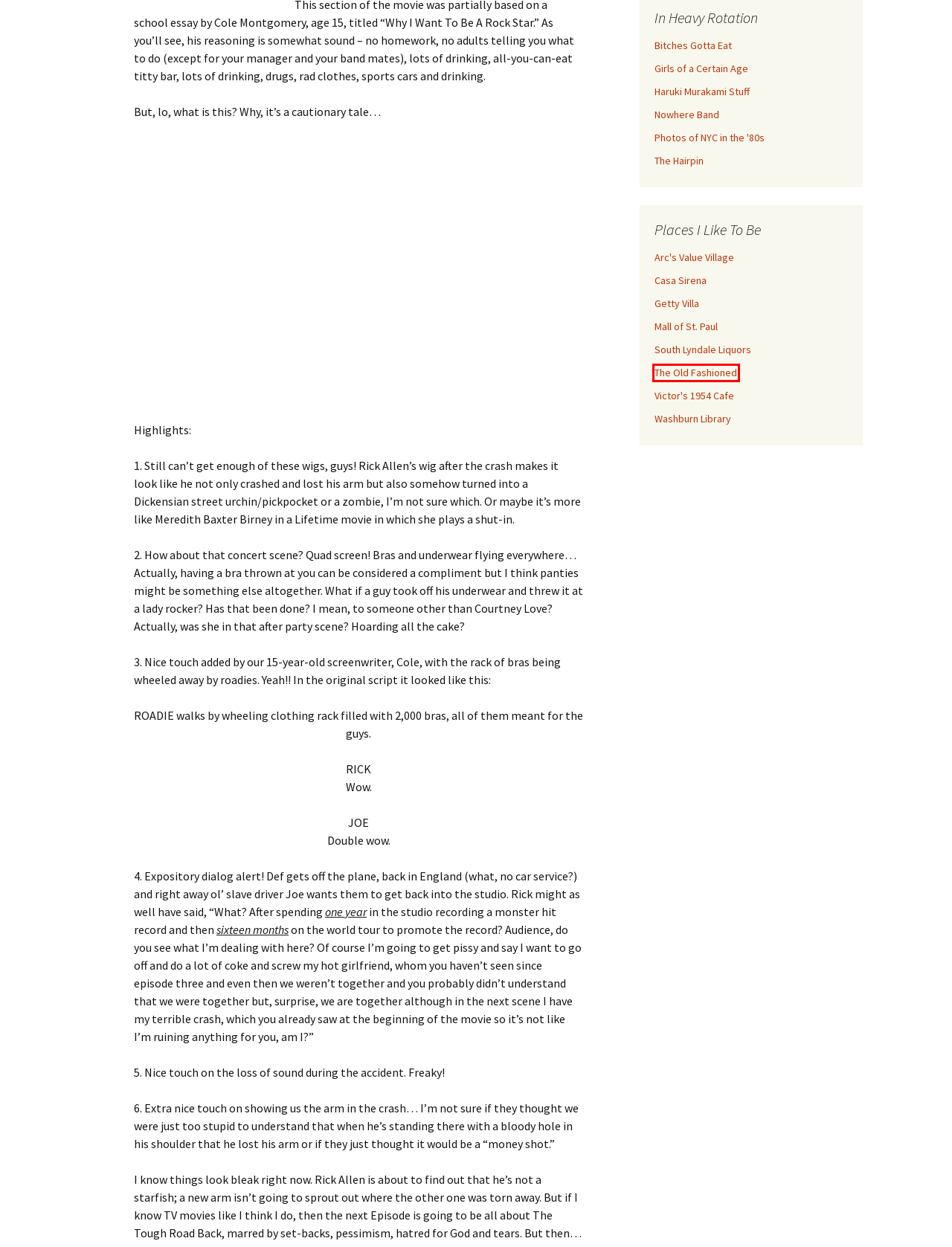Examine the screenshot of a webpage with a red bounding box around a specific UI element. Identify which webpage description best matches the new webpage that appears after clicking the element in the red bounding box. Here are the candidates:
A. The domain name sirena.com.mx is available for rent
B. Nowhere Band – A (completed) webcomic about low-stakes music
C. rick allen def leppard | Not Shallow
D. Annoying Tweet Of The Day – July 12 | Not Shallow
E. The Old Fashioned - Restaurant - Madison, Wisconsin
F. rick allen accident | Not Shallow
G. The Hair Pin - Empower. Engage. Enlighten.
H. hysteria def leppard story | Not Shallow

E